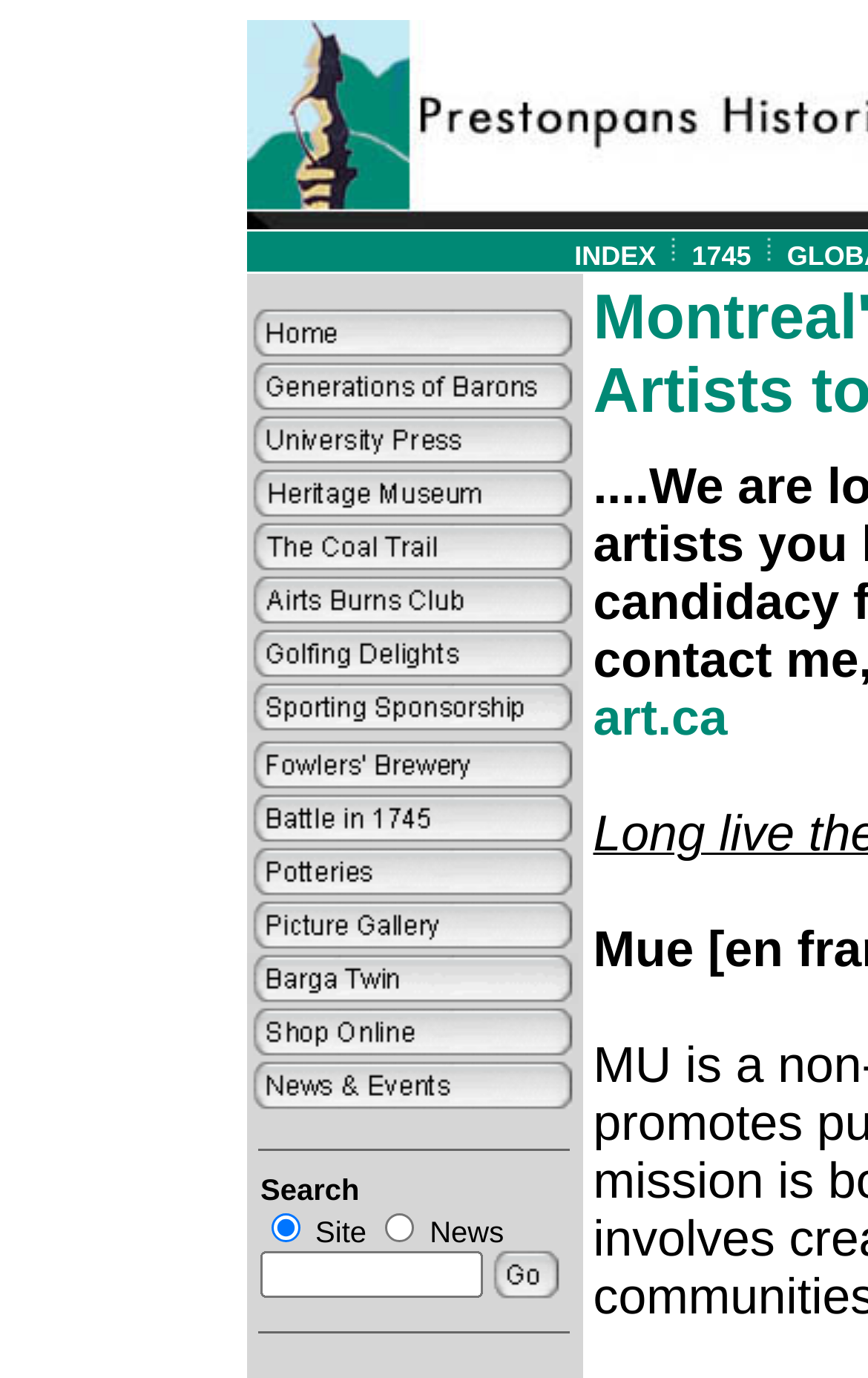Can you specify the bounding box coordinates of the area that needs to be clicked to fulfill the following instruction: "Search for something in the search box"?

[0.3, 0.908, 0.556, 0.942]